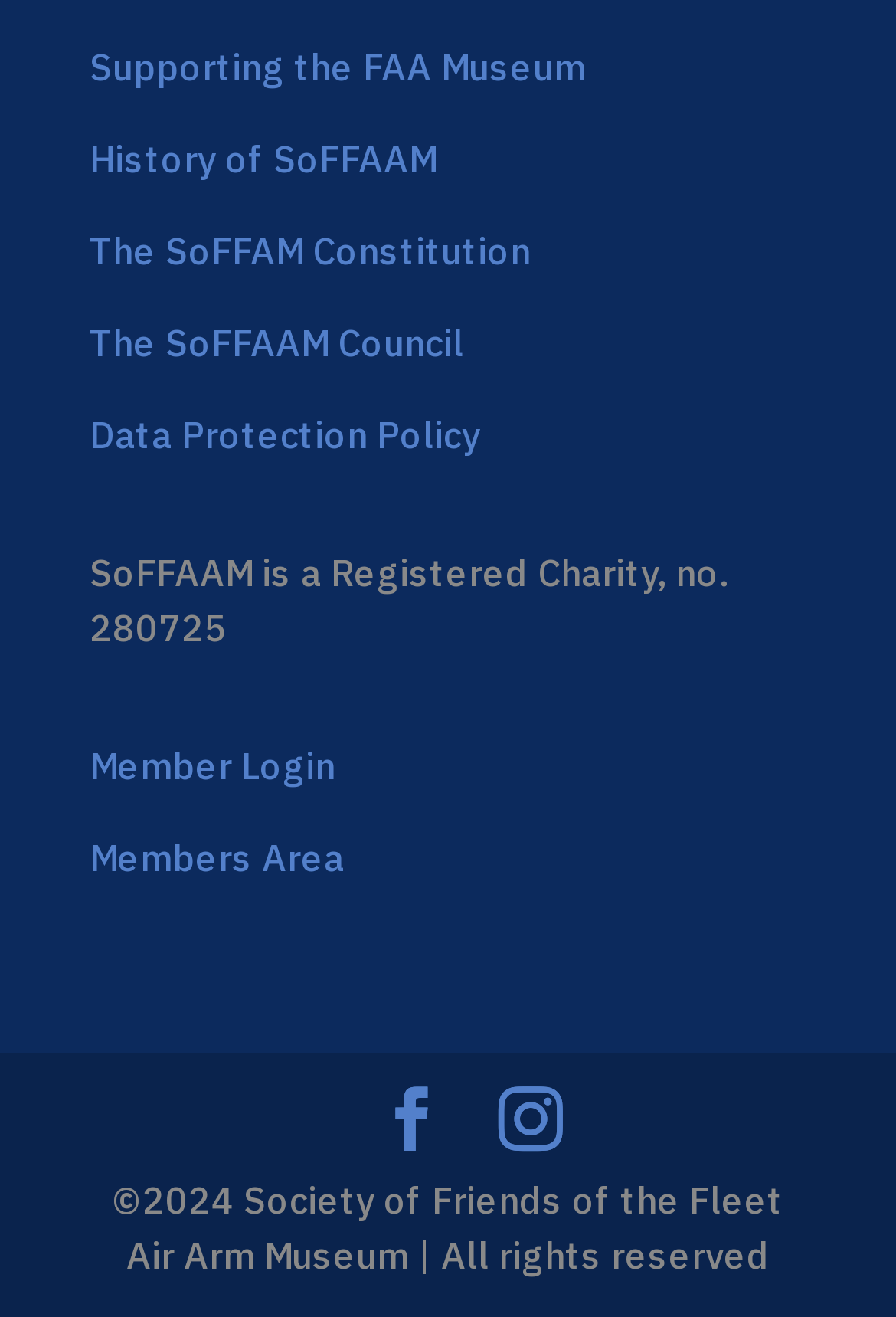What is the purpose of the two icons at the bottom of the webpage?
Using the image as a reference, answer with just one word or a short phrase.

Social media links